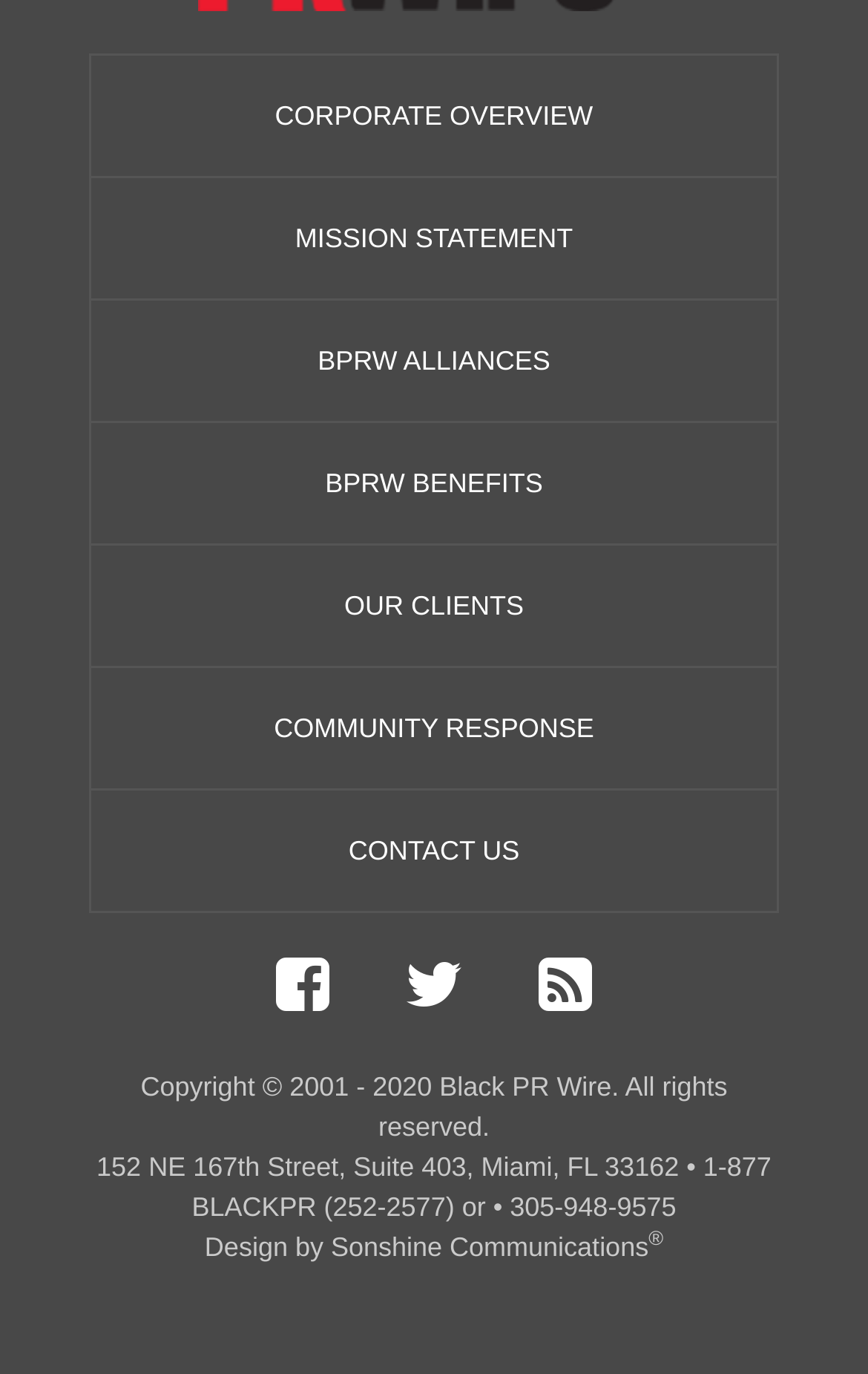How many social media links are present?
Using the information from the image, provide a comprehensive answer to the question.

There are three social media links present on the webpage, which are 'Go to Facebook', 'Go to Twitter', and 'Open RSS feed'.